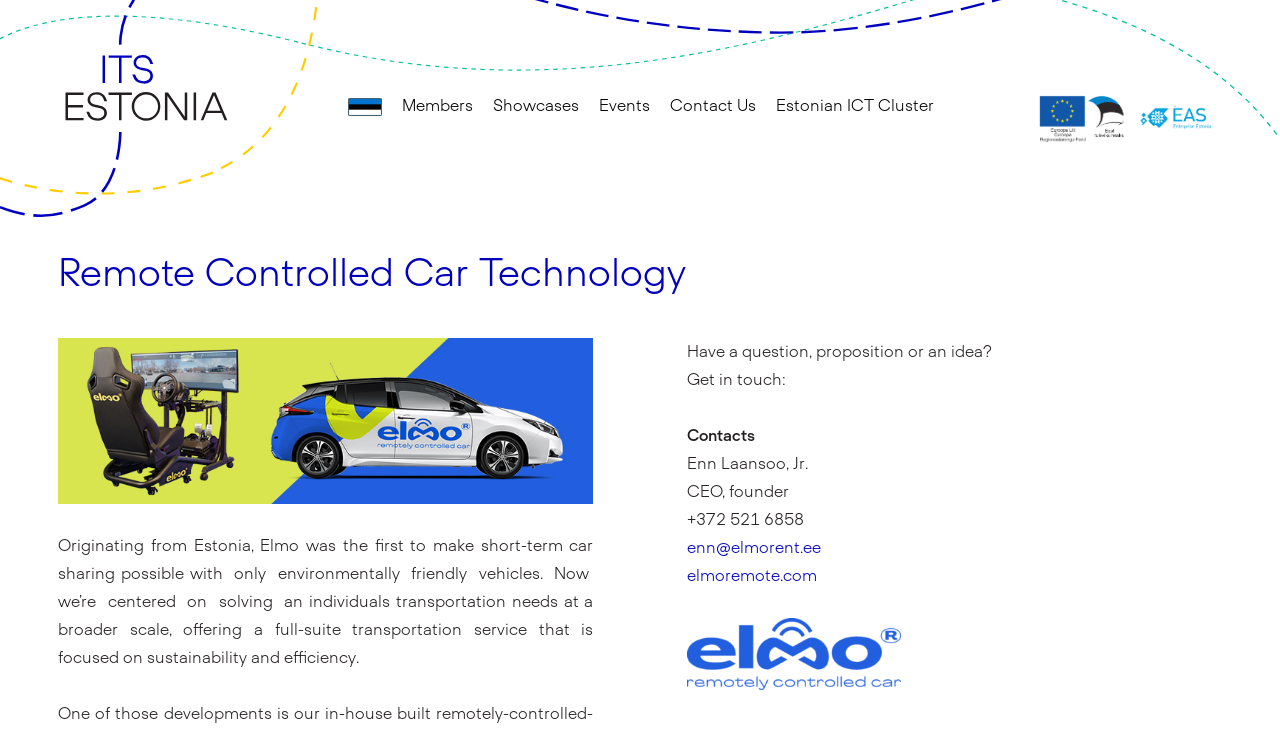Produce an elaborate caption capturing the essence of the webpage.

The webpage is about Remote Controlled Car Technology, specifically related to ITS Estonia. At the top left corner, there is an image of "ITS" accompanied by a link with the same name. To the right of the "ITS" image, there are two "EL" images. Below these images, there are several links, including "Eesti", "Members", "Showcases", "Events", "Contact Us", and "Estonian ICT Cluster".

The main content of the webpage is divided into two sections. The first section has a heading "Remote Controlled Car Technology" and a paragraph of text that describes the origin and mission of Elmo, a company that offers environmentally friendly car sharing services. 

Below this section, there is a call-to-action phrase "Have a question, proposition or an idea?" followed by a "Get in touch" section that provides contact information, including the name and title of Enn Laansoo, Jr., the CEO and founder, along with his phone number and email address. There is also a link to the company's website, elmoremote.com.